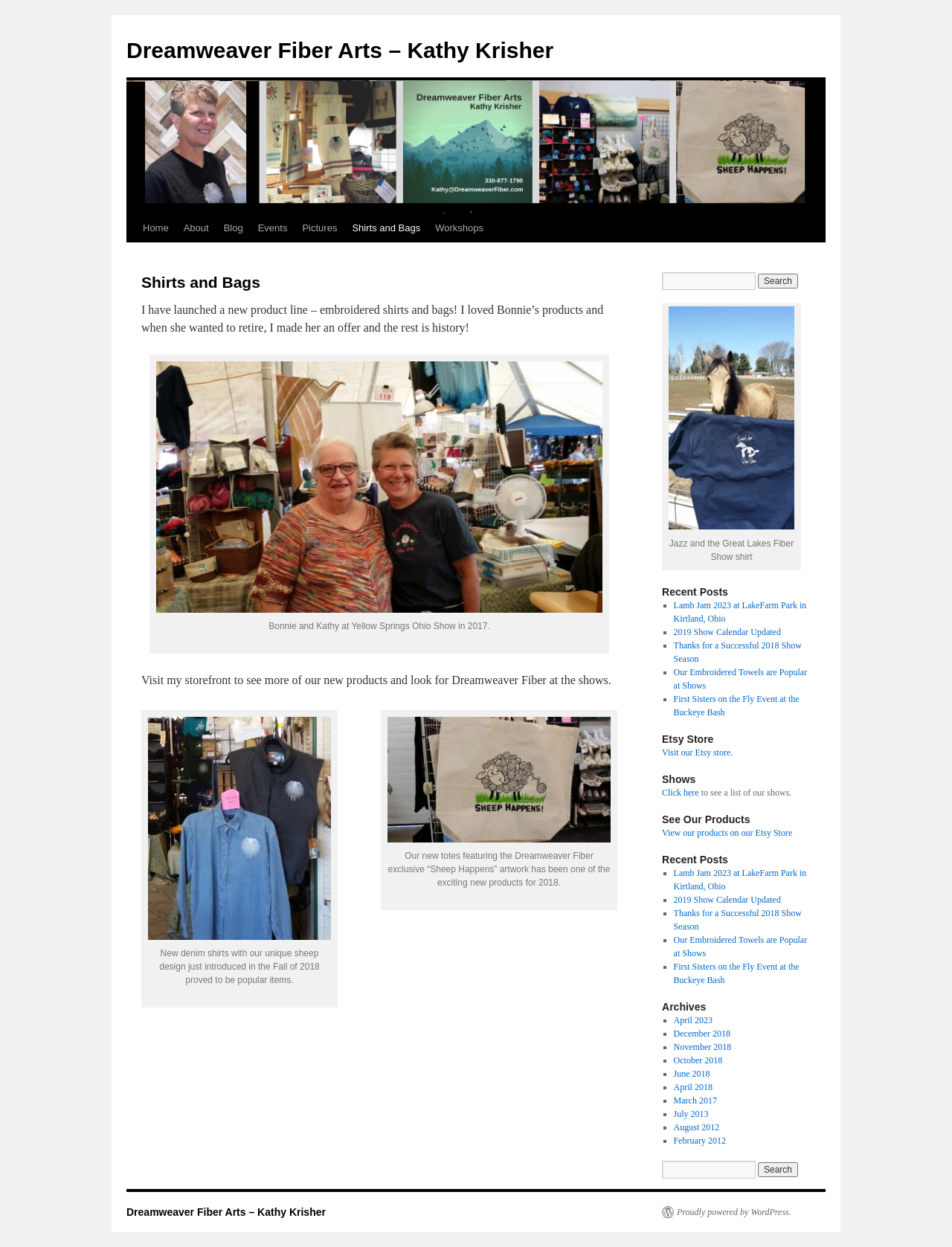Provide the bounding box coordinates of the HTML element this sentence describes: "Shirts and Bags". The bounding box coordinates consist of four float numbers between 0 and 1, i.e., [left, top, right, bottom].

[0.362, 0.172, 0.449, 0.194]